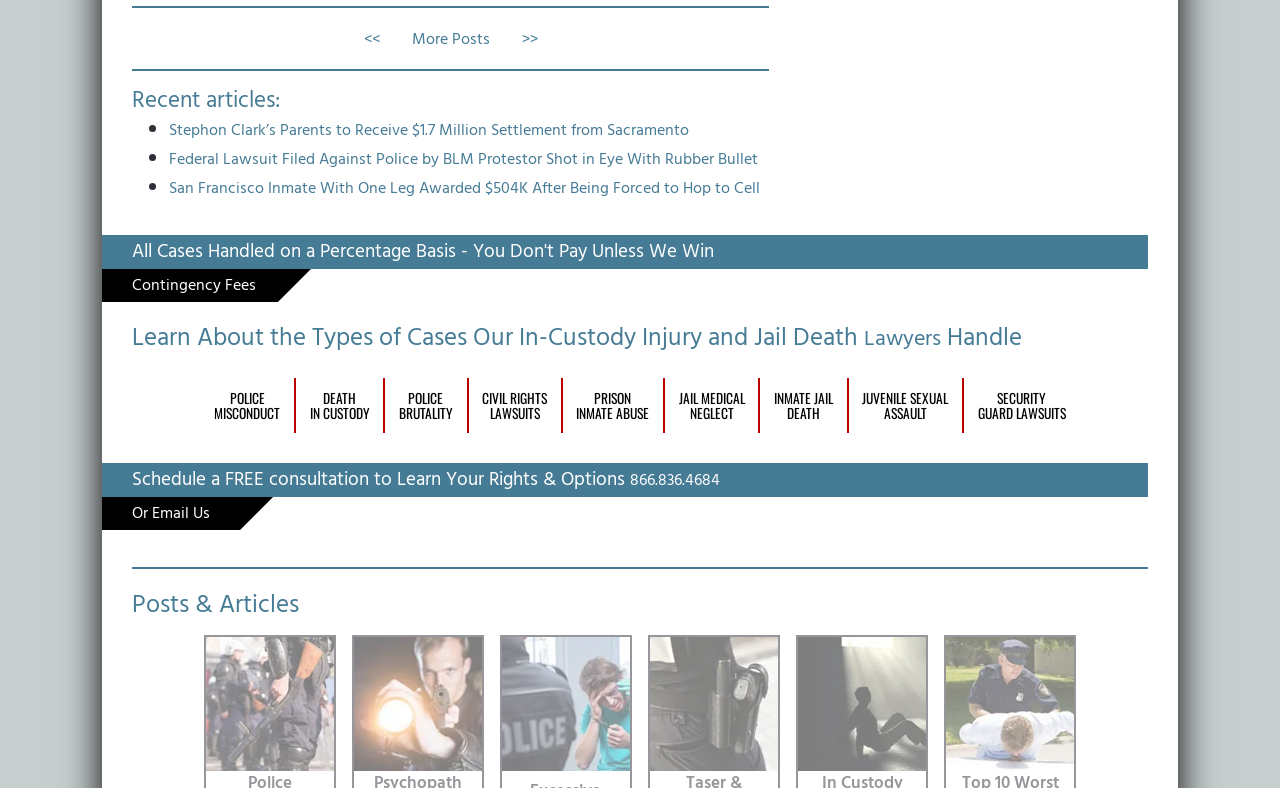Refer to the image and provide an in-depth answer to the question:
What is the purpose of the navigation links at the top of the webpage?

I inferred this answer by looking at the links '<<', 'More Posts', and '>>' which are typically used for navigation purposes. In this case, they are likely used to navigate through a list of articles.